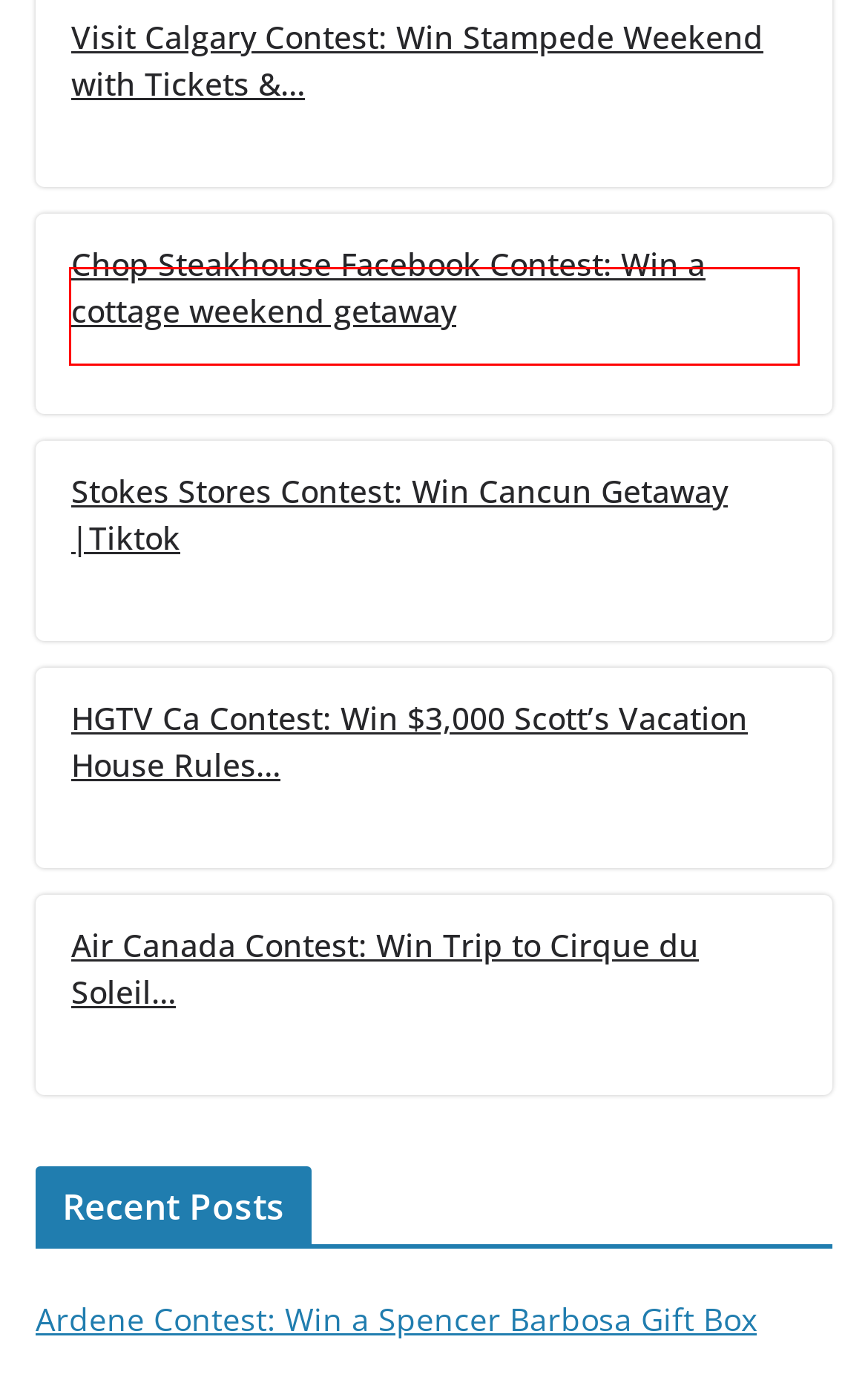Review the screenshot of a webpage containing a red bounding box around an element. Select the description that best matches the new webpage after clicking the highlighted element. The options are:
A. Terms Of Service • Contest Scoop Canada | Find The Best Online Sweepstakes
B. Survey
C. Chop Steakhouse Facebook Contest: Win a cottage weekend getaway • Contest Scoop
D. Air Canada Contest: Win Trip to Cirque du Soleil in Vancouver and Australia • Contest Scoop
E. Win Cash Giveaways Canada | Free Money Prizes (list)
F. Contact Us | Online Contests in Canada | Contest Scoop
G. 7 Eleven Ca 7 Rewards Contest: Win Slurpee Tetris Handheld Games • Contest Scoop
H. Hallmark Rewards Ca Contest: Win $2,000 Visa Cards • Contest Scoop

D